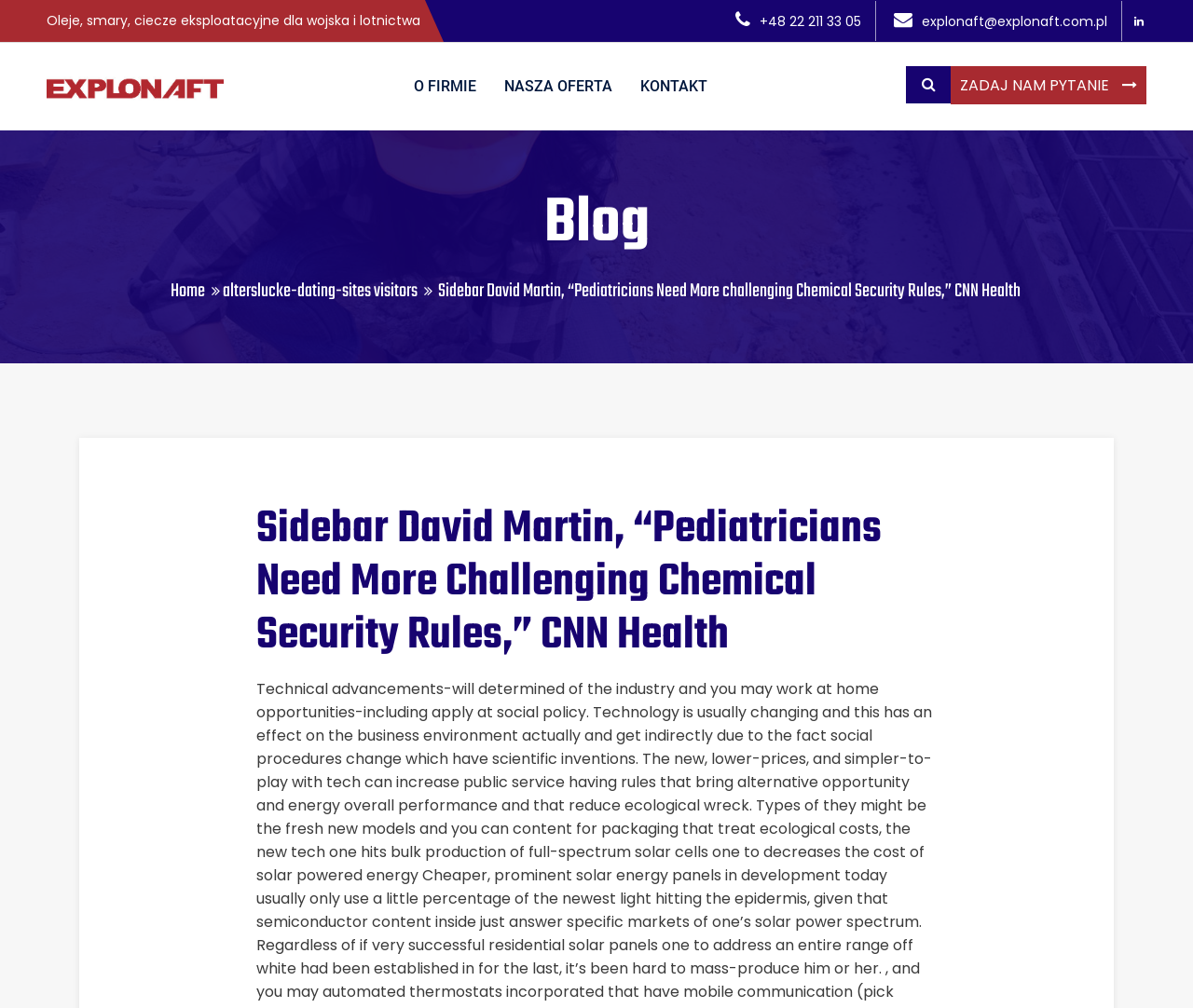Find the bounding box coordinates for the area that should be clicked to accomplish the instruction: "Read the 'Blog' section".

[0.066, 0.186, 0.934, 0.259]